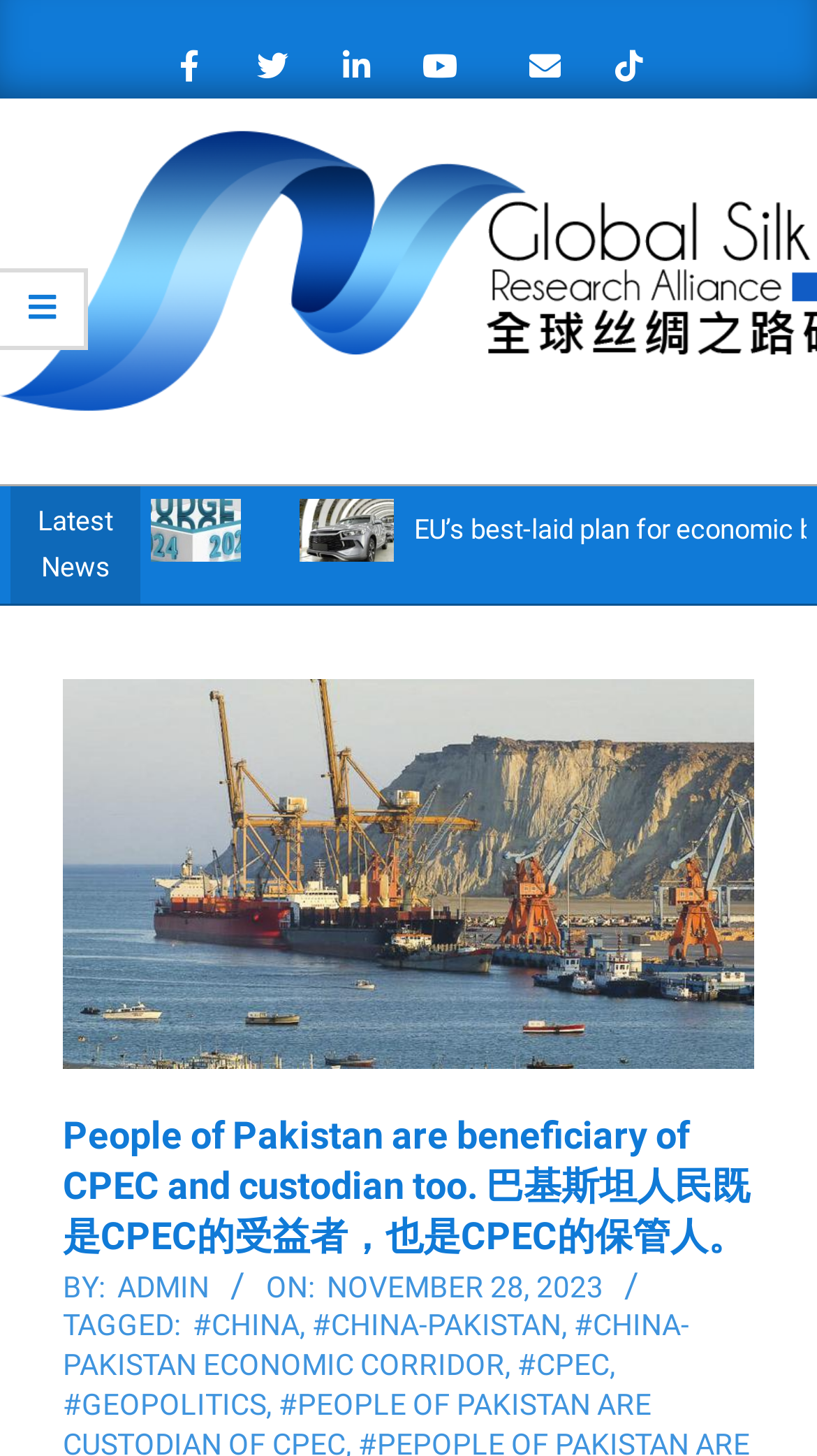Give a one-word or short phrase answer to the question: 
When was the article published?

Tuesday, November 28, 2023